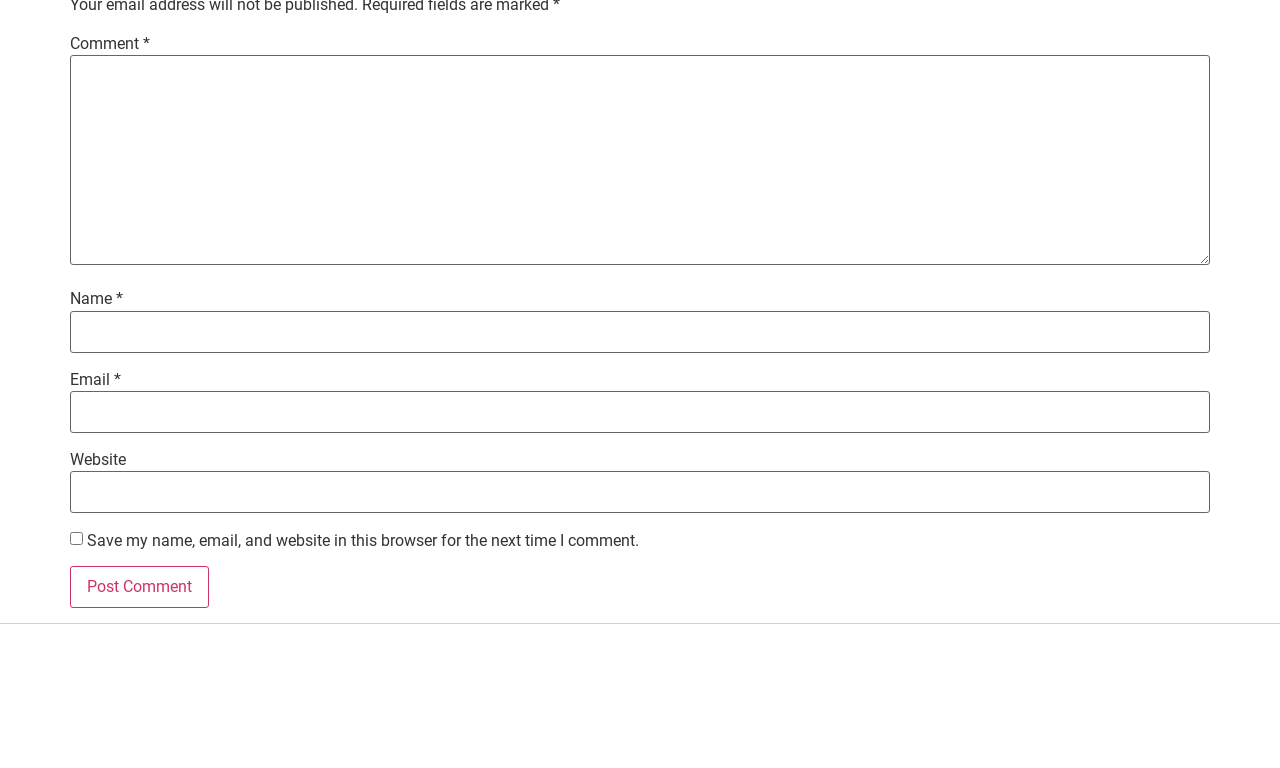Is the 'Website' input field required?
Respond to the question with a well-detailed and thorough answer.

The 'Website' input field is not marked with an asterisk (*) and its 'required' property is set to False, indicating that it is not a required field and users can leave it blank if they choose to.